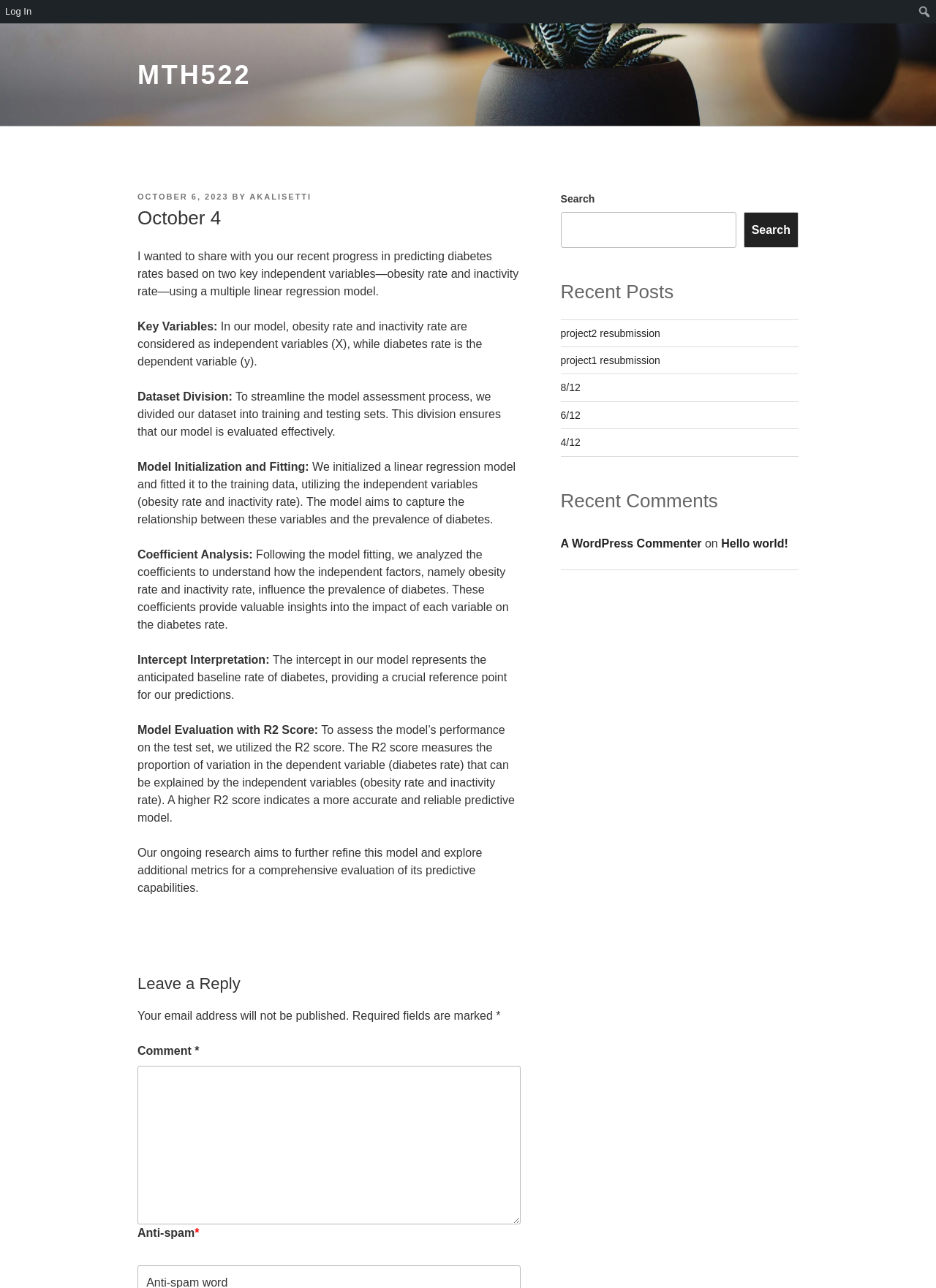Determine the bounding box of the UI component based on this description: "Hello world!". The bounding box coordinates should be four float values between 0 and 1, i.e., [left, top, right, bottom].

[0.77, 0.417, 0.842, 0.427]